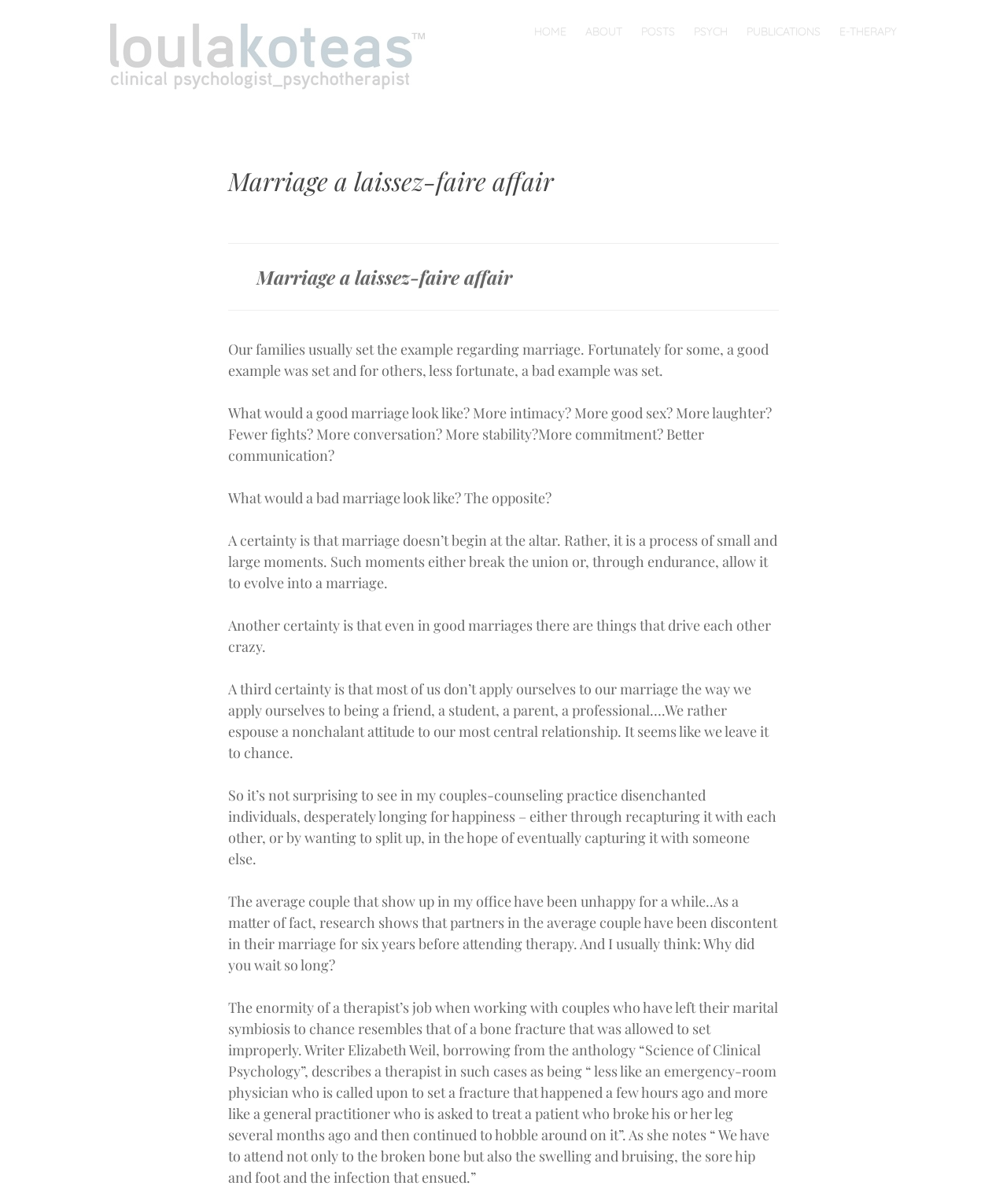Identify the bounding box coordinates for the element you need to click to achieve the following task: "View Galerie". Provide the bounding box coordinates as four float numbers between 0 and 1, in the form [left, top, right, bottom].

None